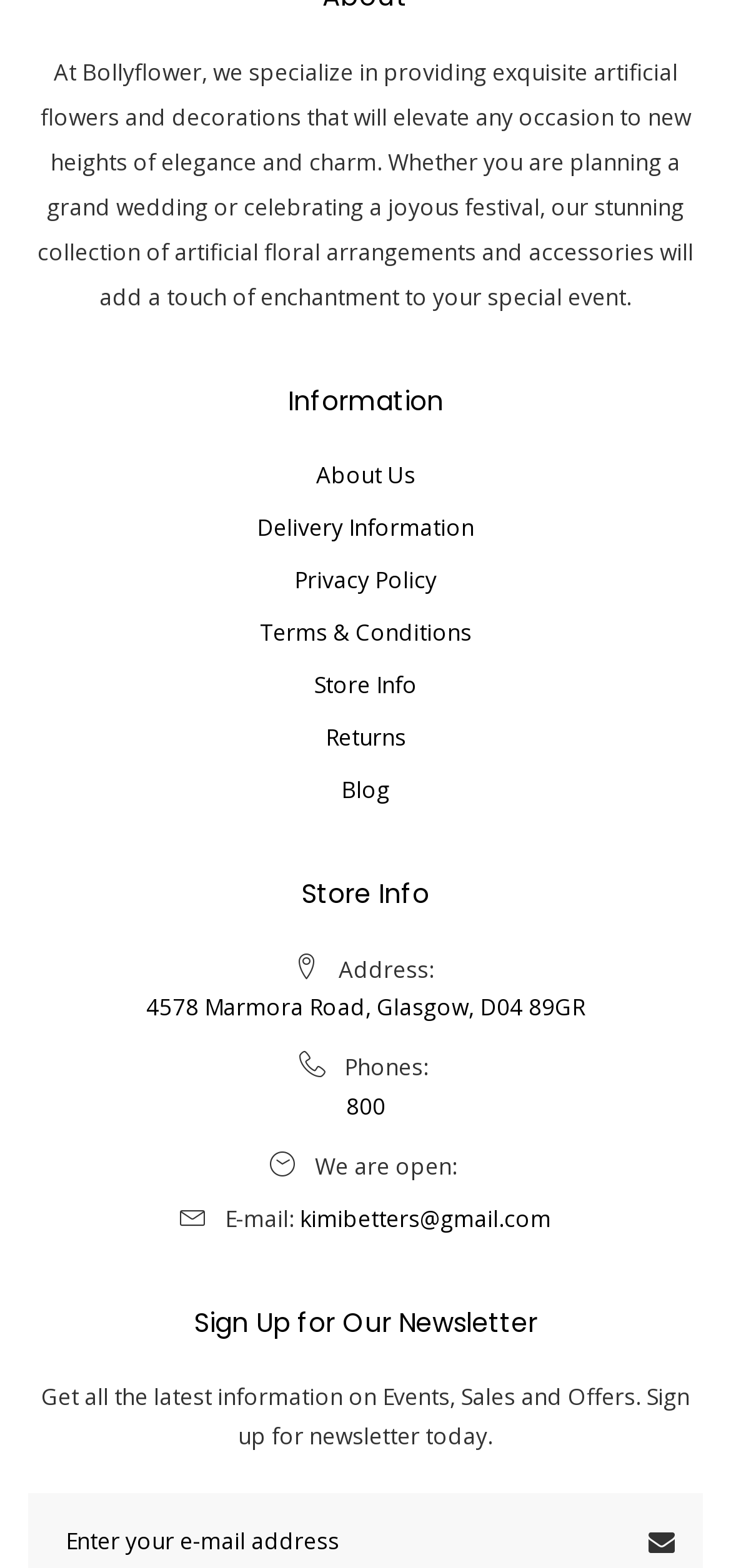What is the purpose of the newsletter?
Refer to the image and provide a concise answer in one word or phrase.

get latest information on Events, Sales and Offers